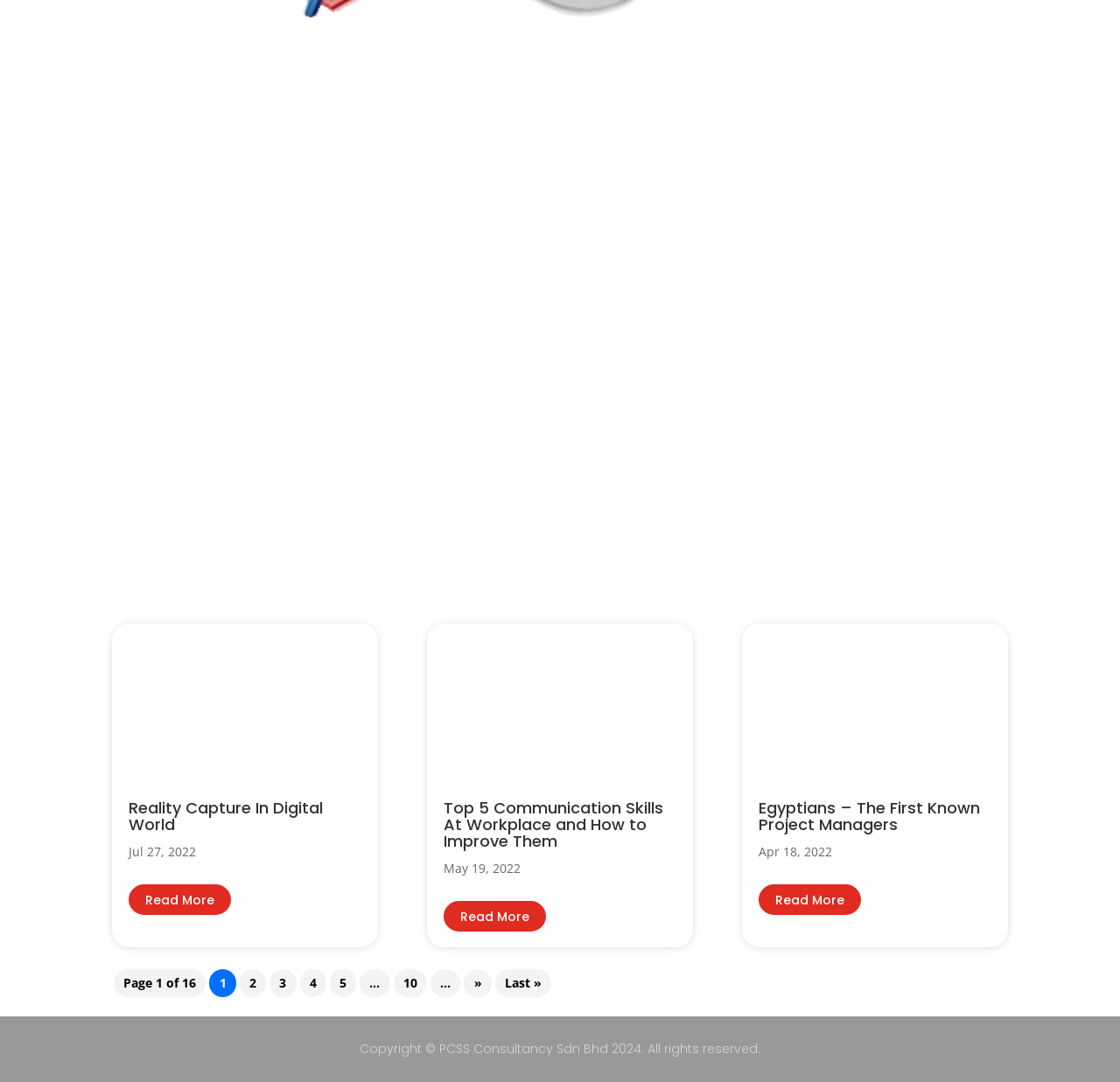Please locate the clickable area by providing the bounding box coordinates to follow this instruction: "Go to the next page".

[0.414, 0.896, 0.439, 0.922]